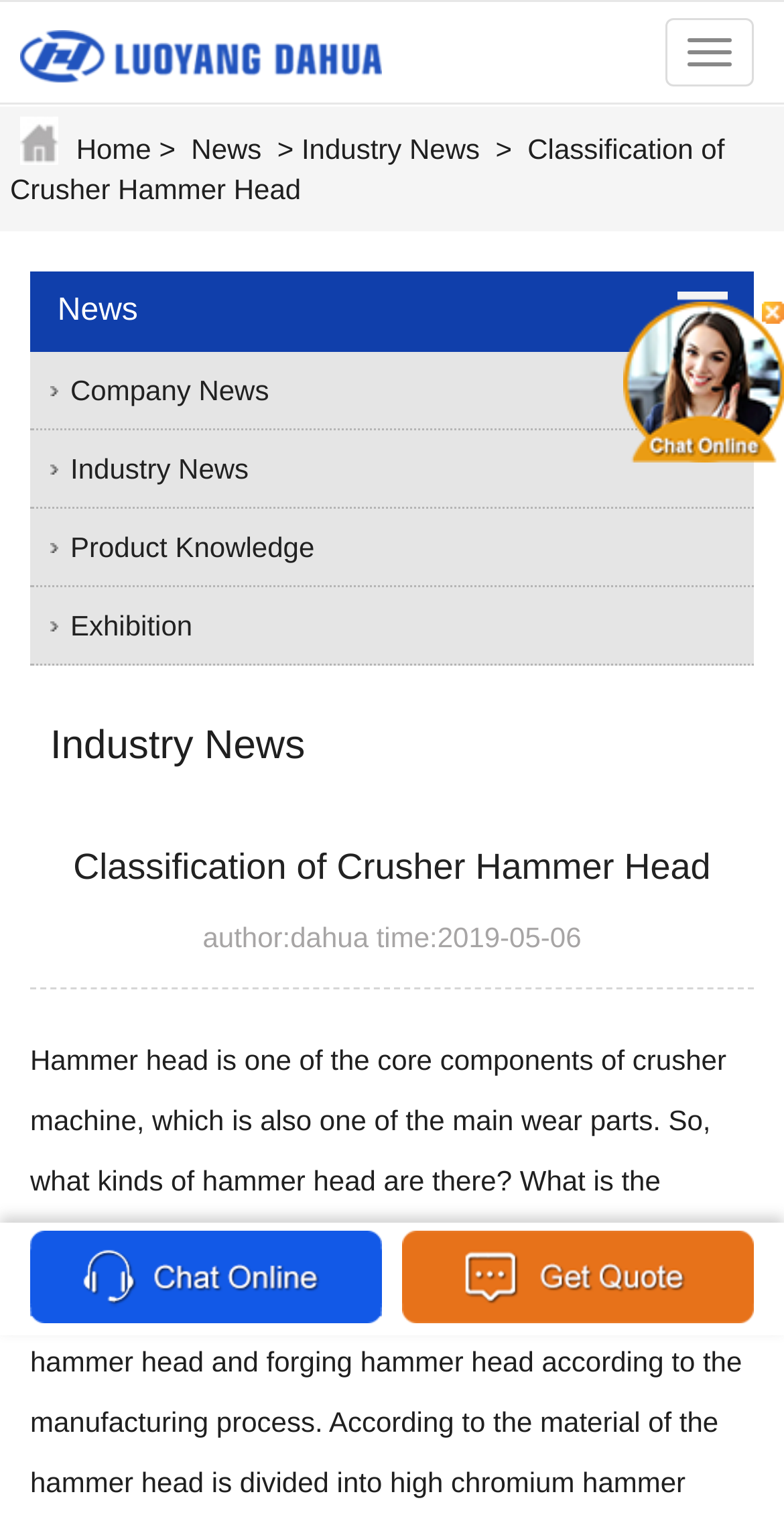Locate the bounding box of the user interface element based on this description: "title="Inquiry"".

[0.513, 0.8, 0.962, 0.872]